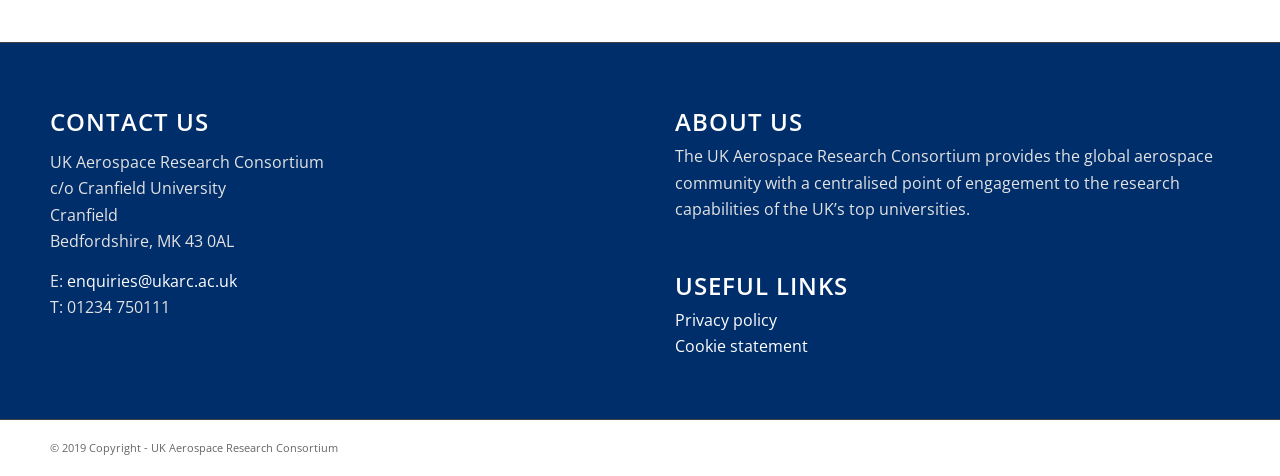What is the email address to contact UK Aerospace Research Consortium?
Please respond to the question with as much detail as possible.

I found the email address by looking at the 'CONTACT US' section, where it says 'E:' followed by a link with the email address 'enquiries@ukarc.ac.uk'.